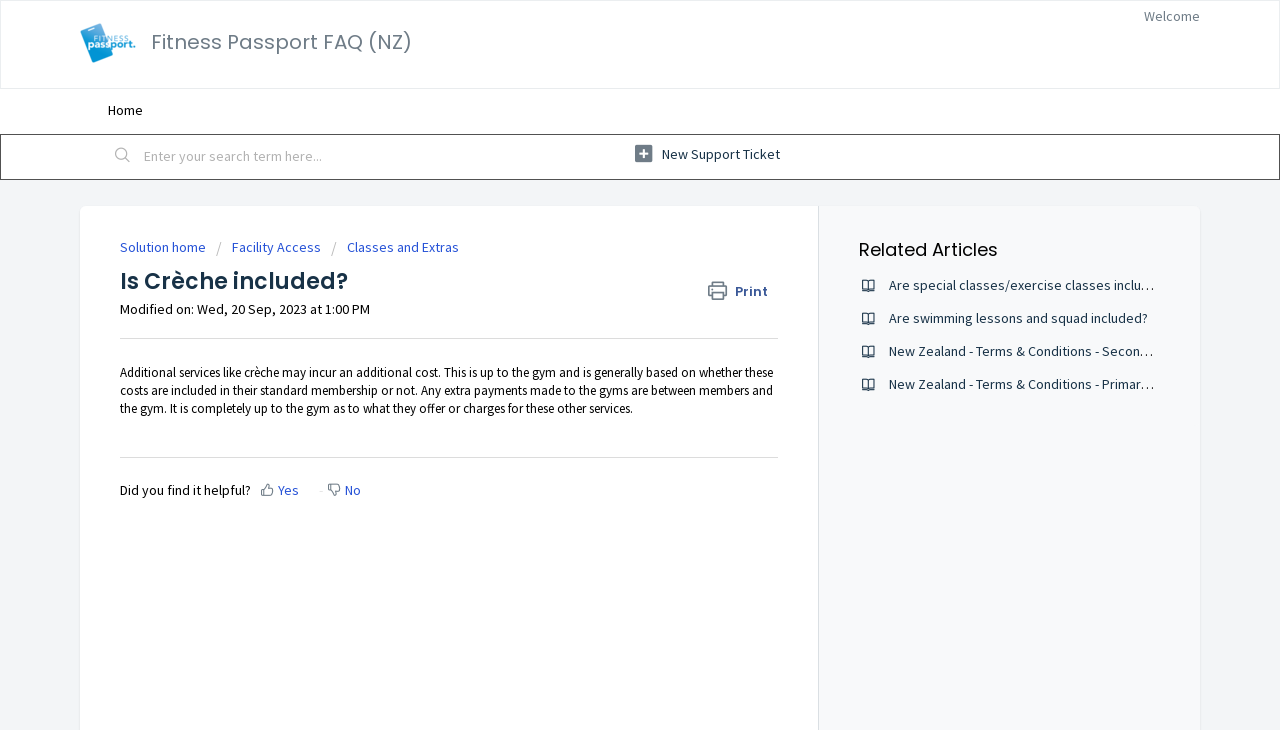When was this FAQ last modified?
Kindly offer a comprehensive and detailed response to the question.

The modification date and time are explicitly stated in the text 'Modified on: Wed, 20 Sep, 2023 at 1:00 PM', indicating when this FAQ was last updated.